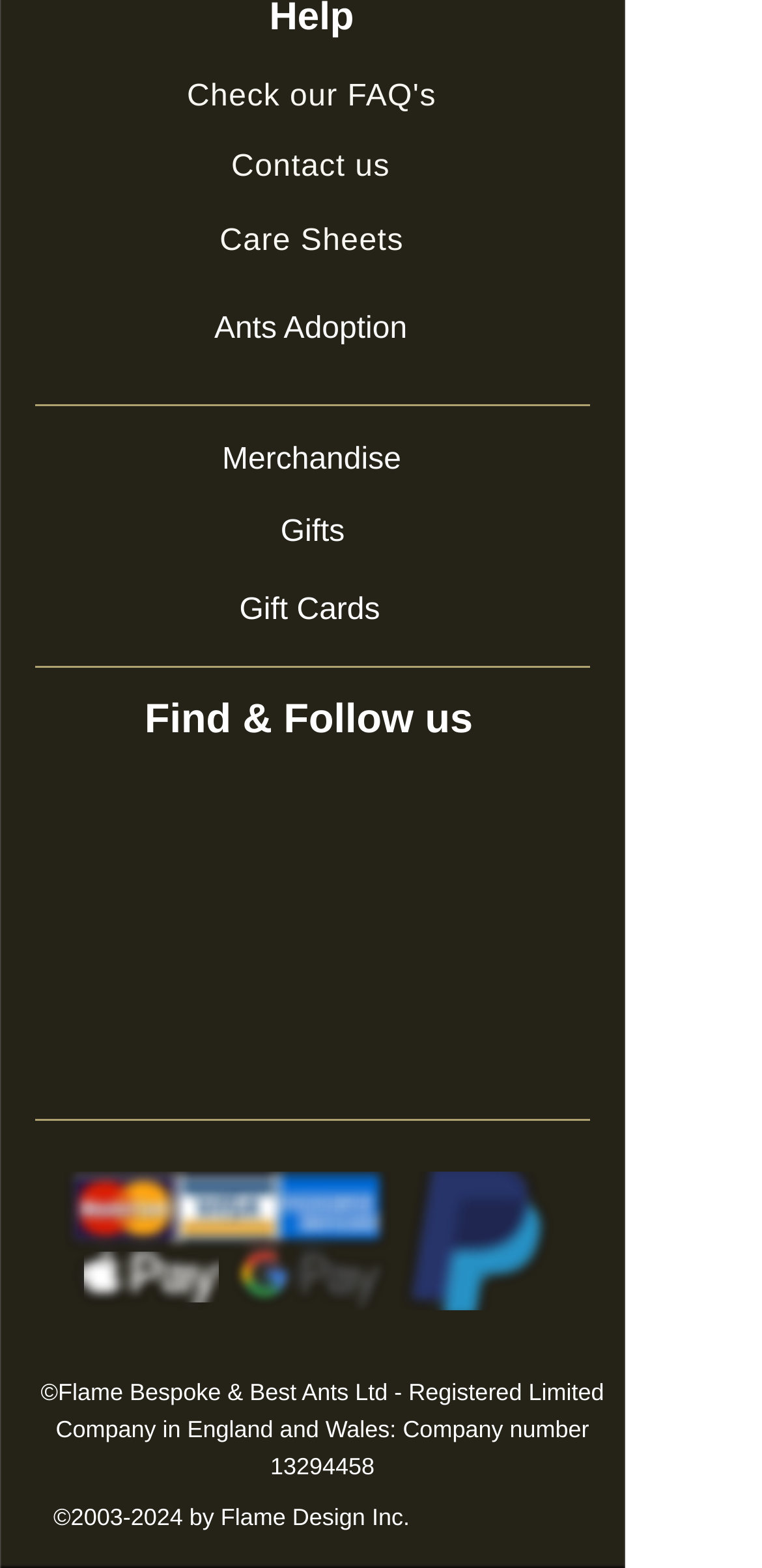What is the company registration number?
Carefully analyze the image and provide a thorough answer to the question.

I found the company registration number in the footer section of the webpage, where it is mentioned as '©Flame Bespoke & Best Ants Ltd - Registered Limited Company in England and Wales: Company number 13294458'.